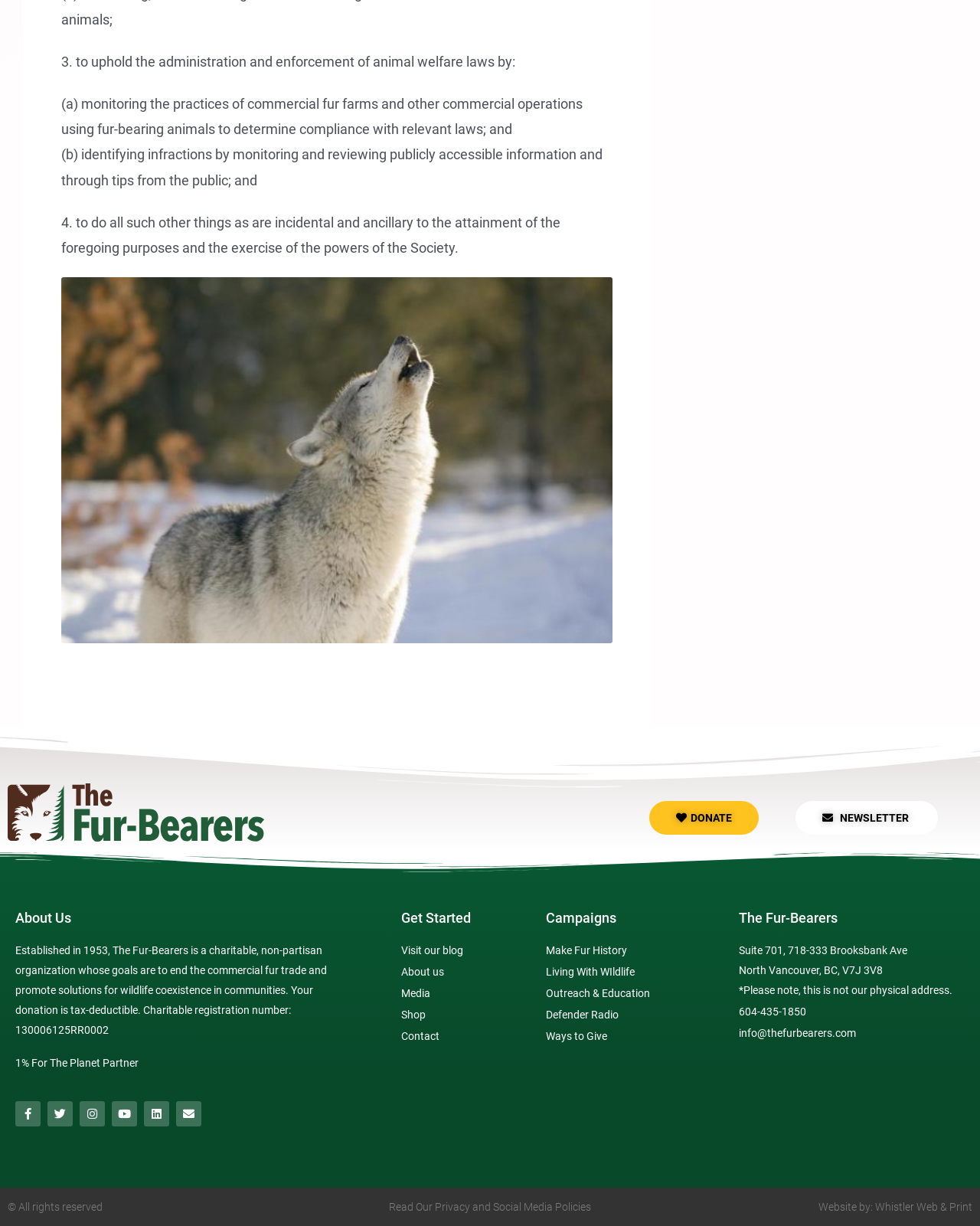Using the given description, provide the bounding box coordinates formatted as (top-left x, top-left y, bottom-right x, bottom-right y), with all values being floating point numbers between 0 and 1. Description: parent_node: Name: aria-label="Name" name="cm-name"

None